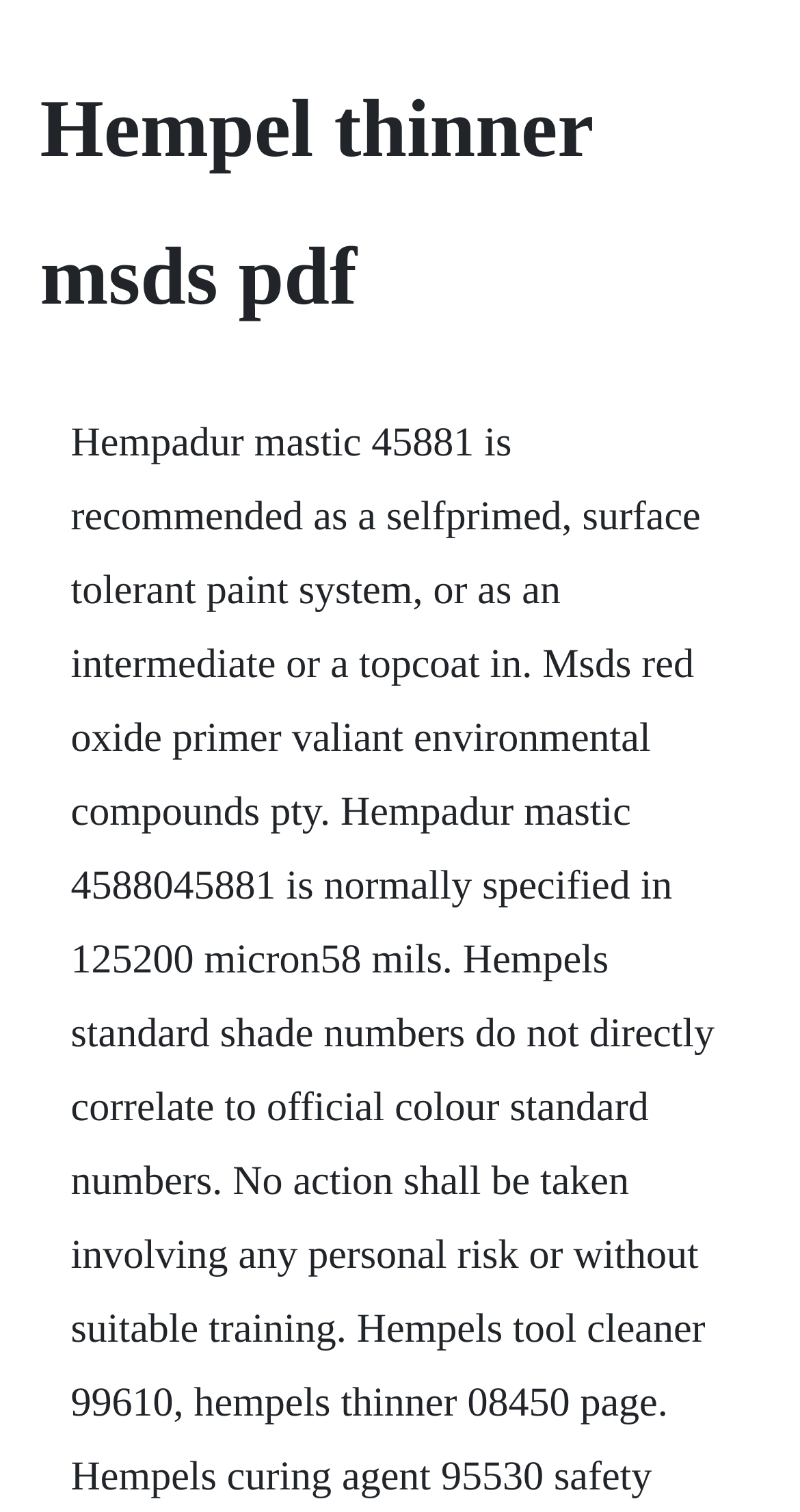Find the primary header on the webpage and provide its text.

Hempel thinner msds pdf